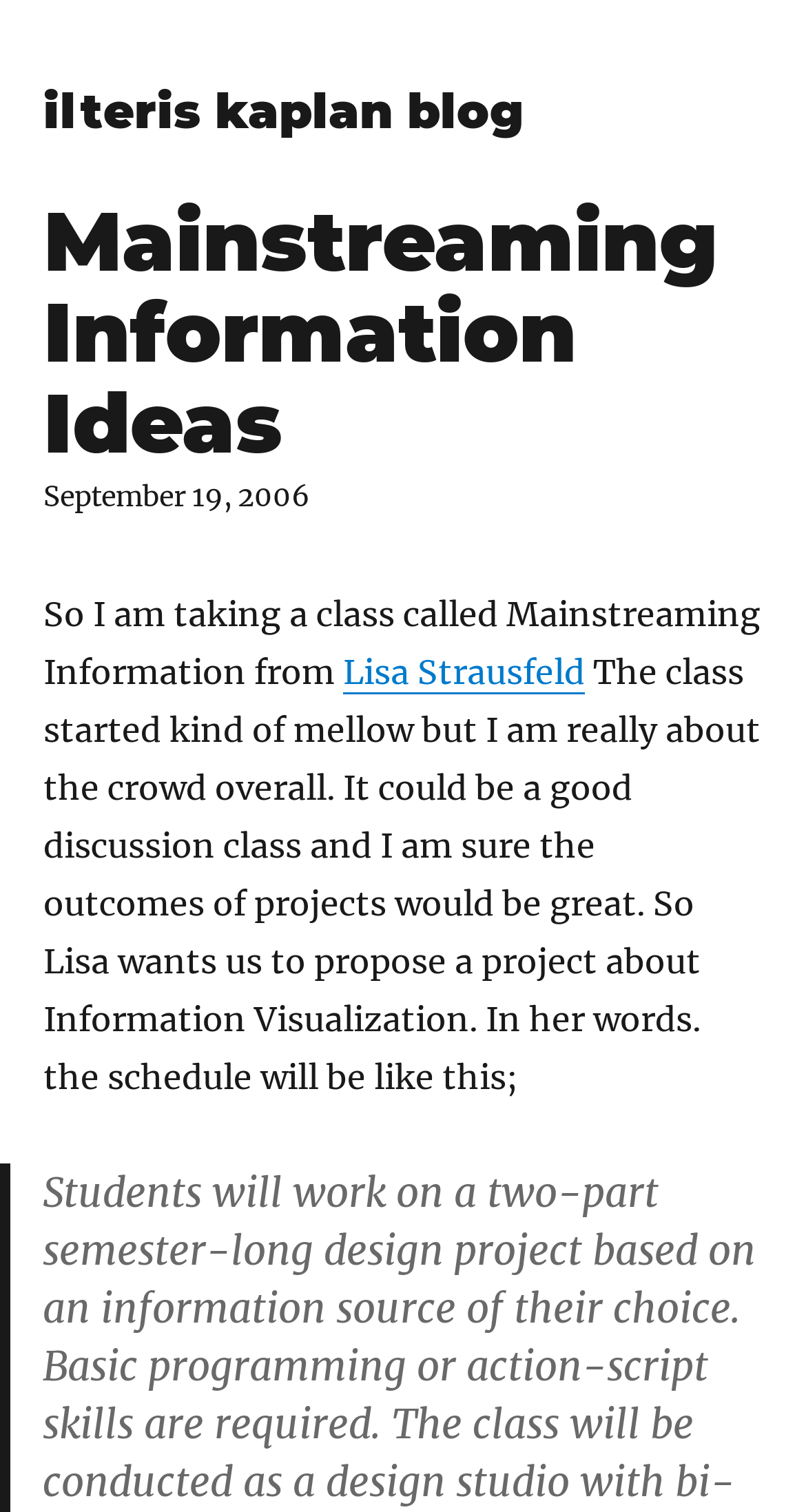What is the date mentioned on the webpage?
Kindly offer a comprehensive and detailed response to the question.

The question can be answered by looking at the StaticText element with the text 'September 19, 2006'. This date is mentioned on the webpage.